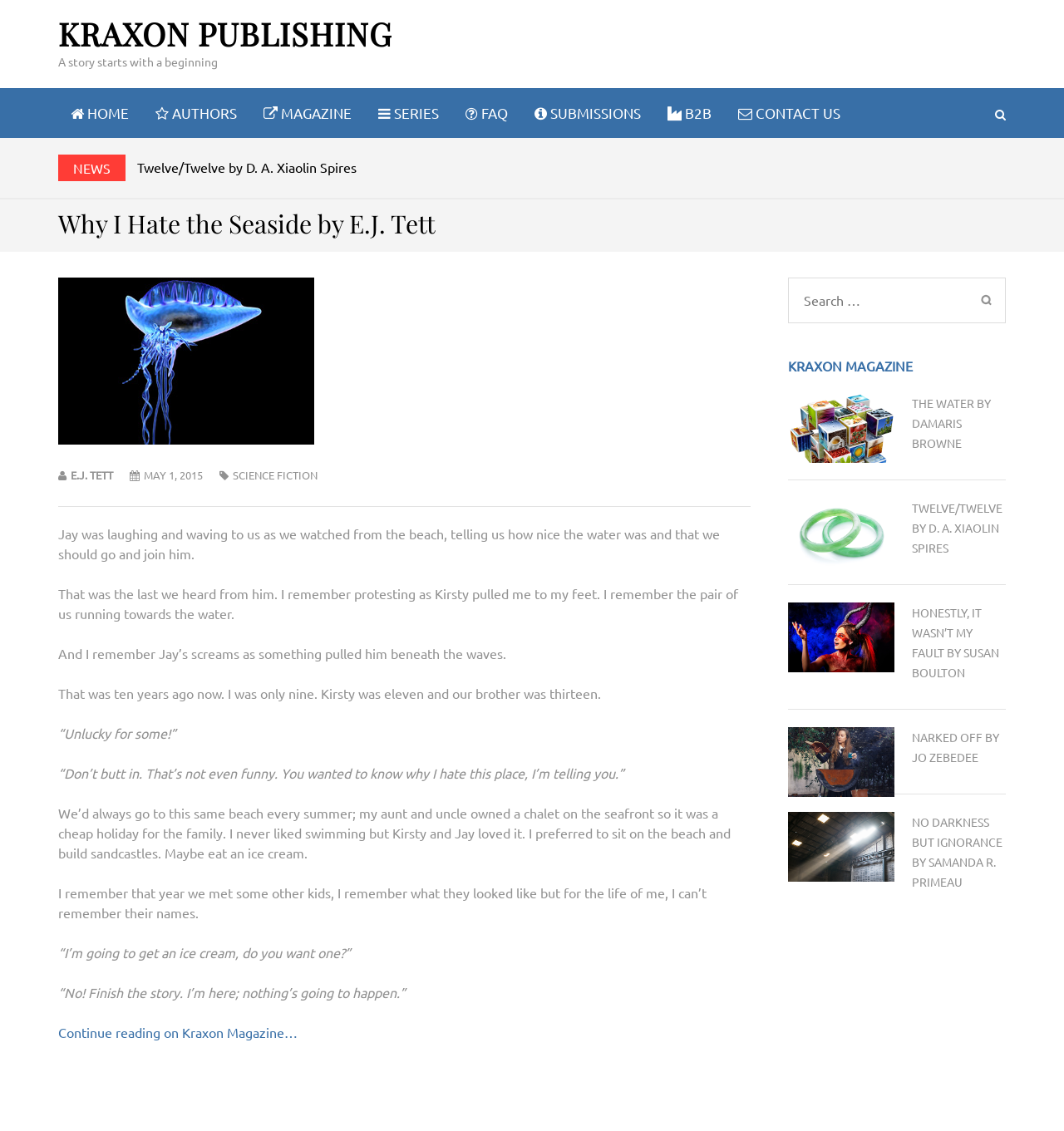Provide the bounding box coordinates of the HTML element this sentence describes: "Kraxon Magazine". The bounding box coordinates consist of four float numbers between 0 and 1, i.e., [left, top, right, bottom].

[0.74, 0.316, 0.857, 0.331]